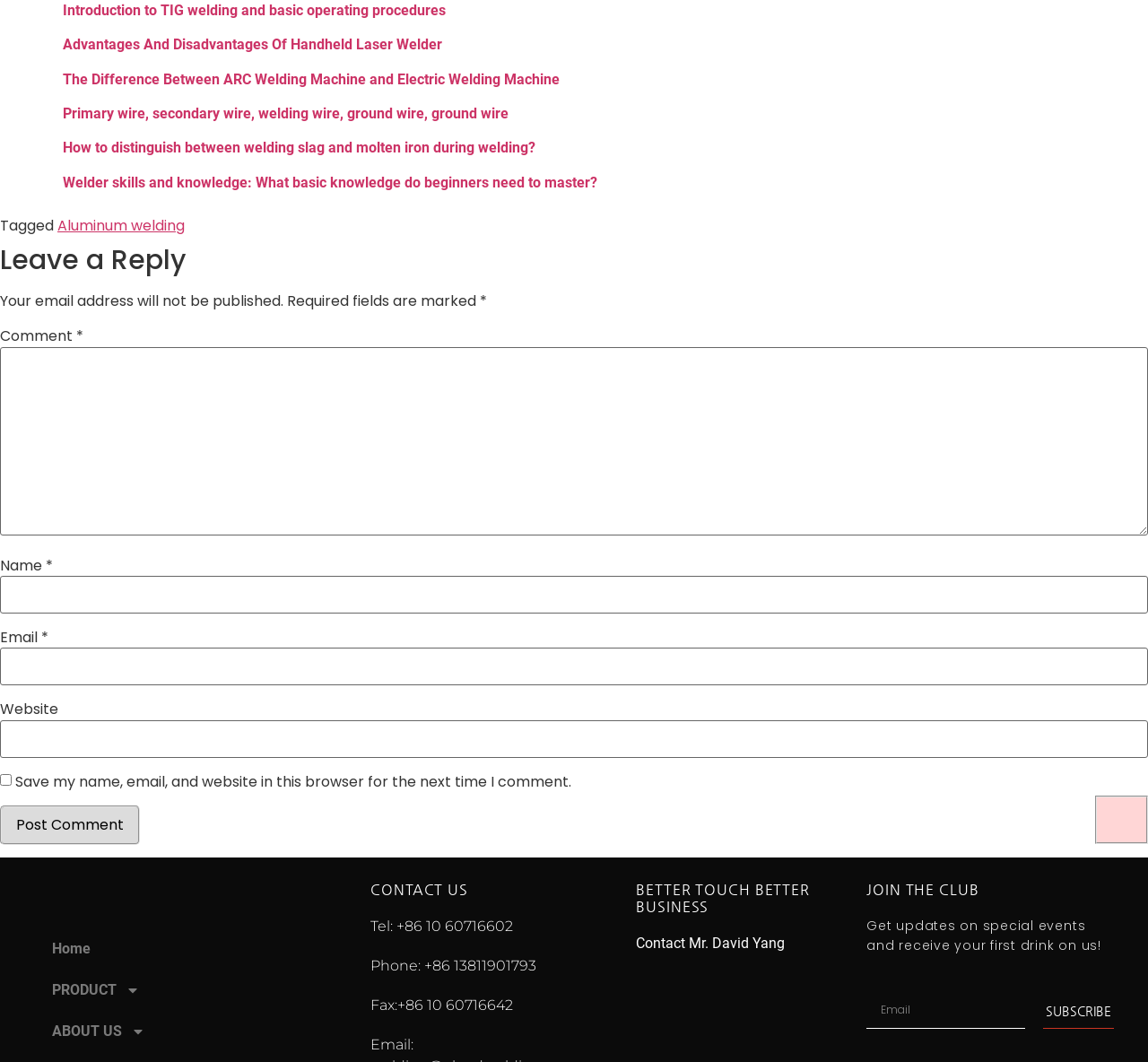What is required to leave a reply?
Provide a detailed and well-explained answer to the question.

To leave a reply, the webpage requires users to fill in their name, email, and comment, as indicated by the required fields marked with an asterisk.